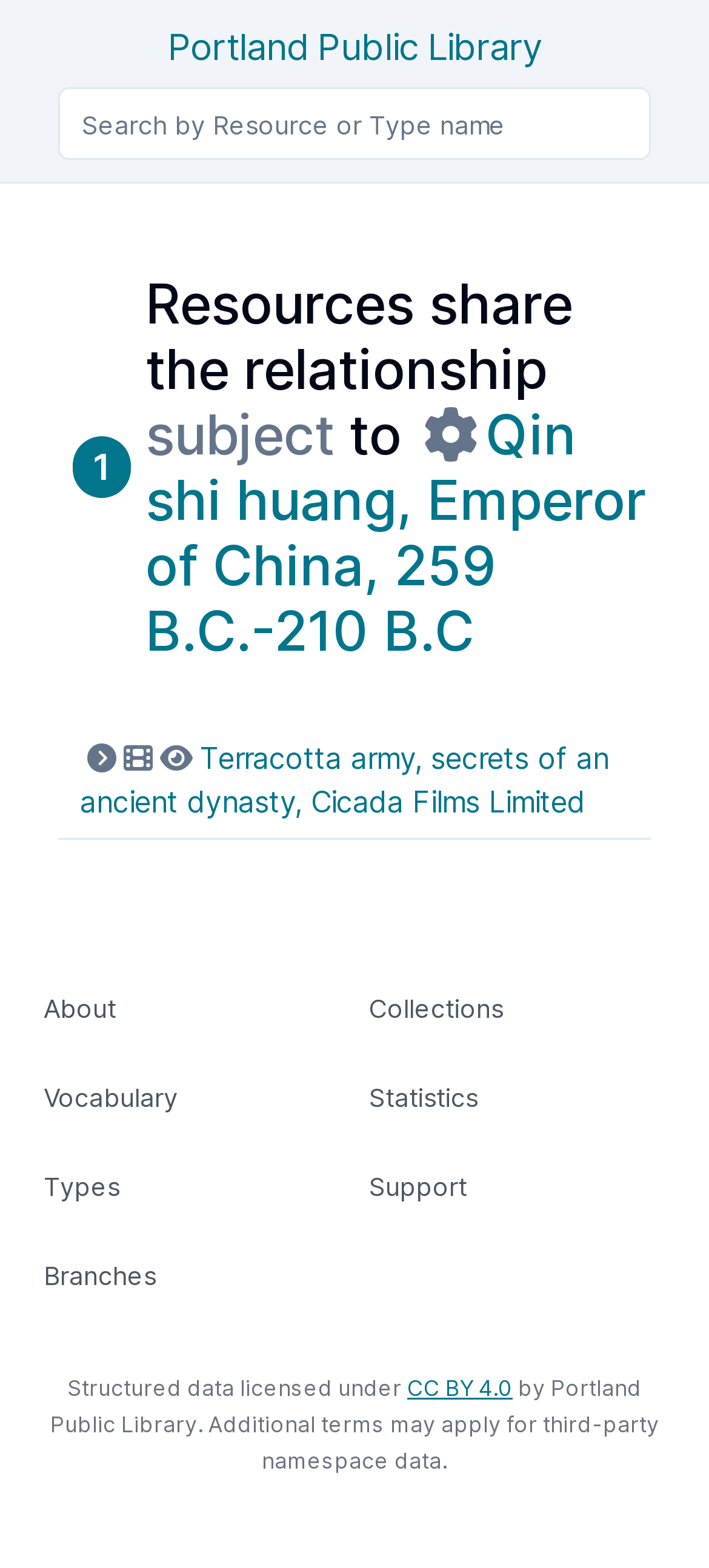Highlight the bounding box coordinates of the element you need to click to perform the following instruction: "Search by resource or type name."

[0.082, 0.056, 0.918, 0.102]